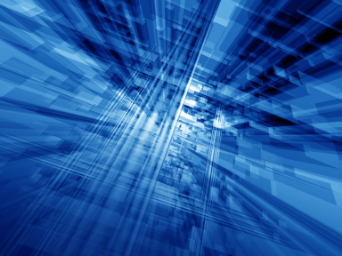Provide a comprehensive description of the image.

The image presents a dynamic, abstract representation featuring a burst of blue hues, conveying a sense of speed and intensity. It appears to depict an intricate network of lines and shapes that evoke themes of technology and innovation, making it fitting for discussions related to modern infrastructure or advancements in various industries. This visual aligns well with the context of ATALIAN's recent collaboration with Flextronics in Eastern Europe, highlighting the technological and operational aspects that underpin such partnerships in the contemporary business landscape. The overall composition and color scheme create an engaging backdrop for topics around progress and efficient service provision in fields such as facility management and cleaning services.